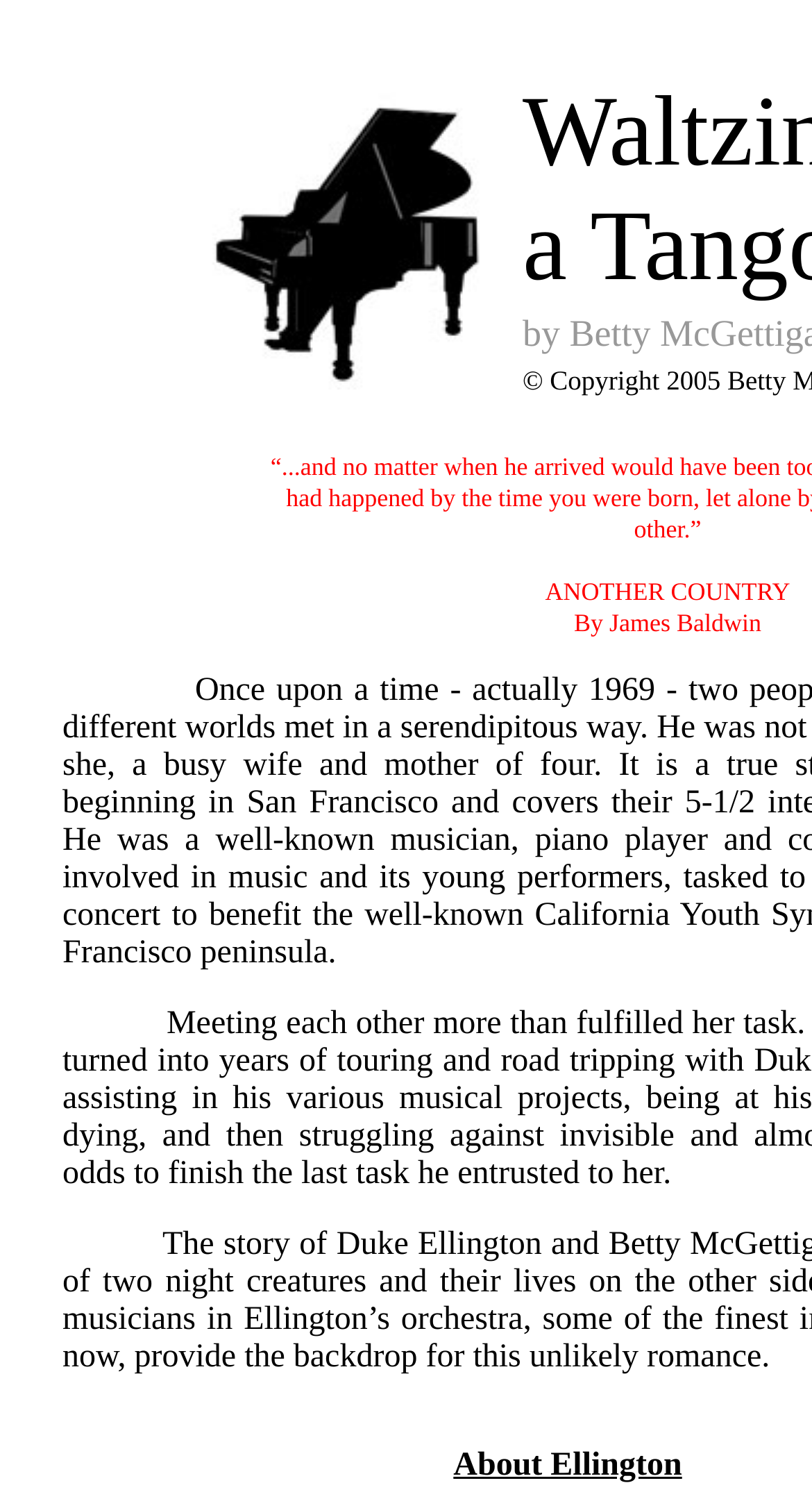Answer the question below in one word or phrase:
What is the title of the book?

Another Country